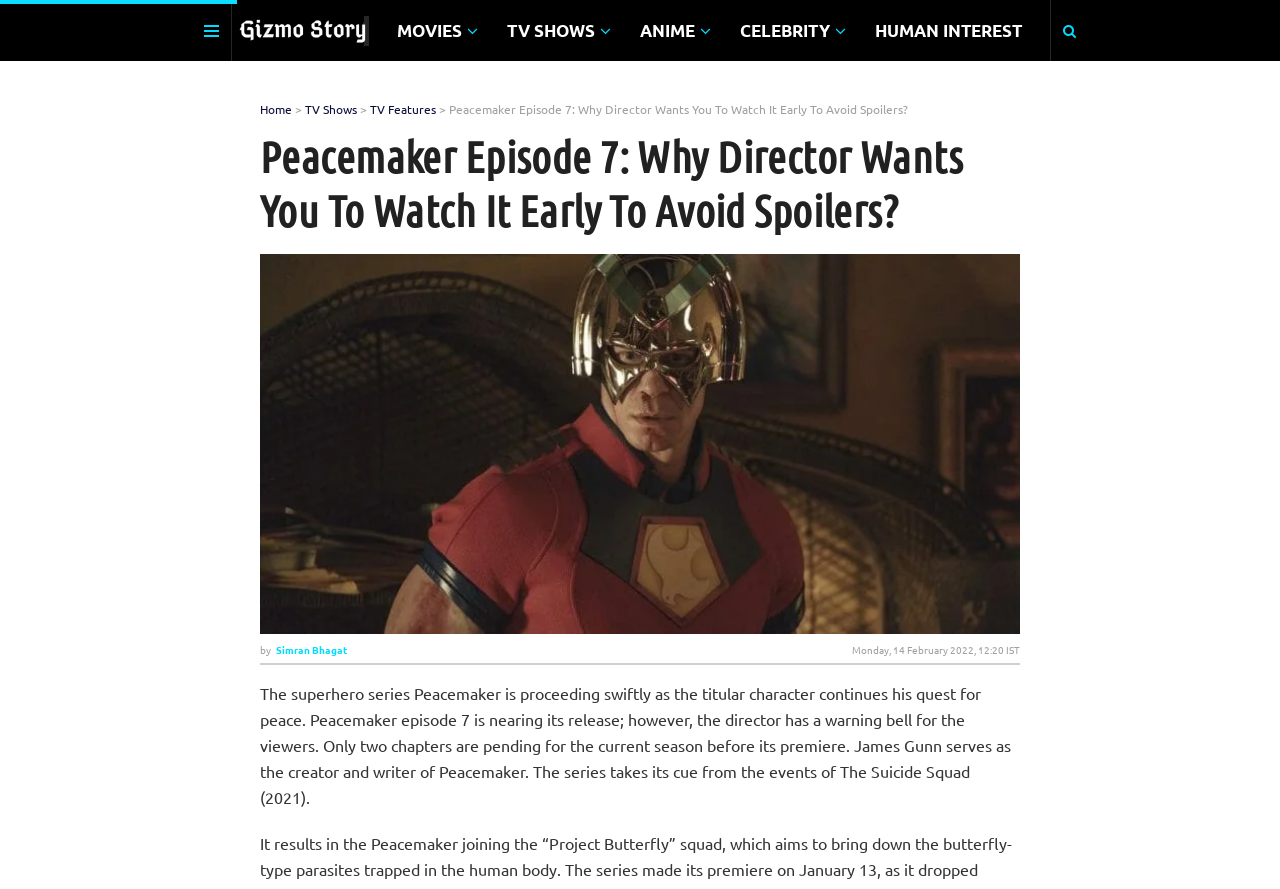Find the bounding box coordinates for the element that must be clicked to complete the instruction: "Read the article about 'Peacemaker Episode 7'". The coordinates should be four float numbers between 0 and 1, indicated as [left, top, right, bottom].

[0.203, 0.286, 0.797, 0.713]